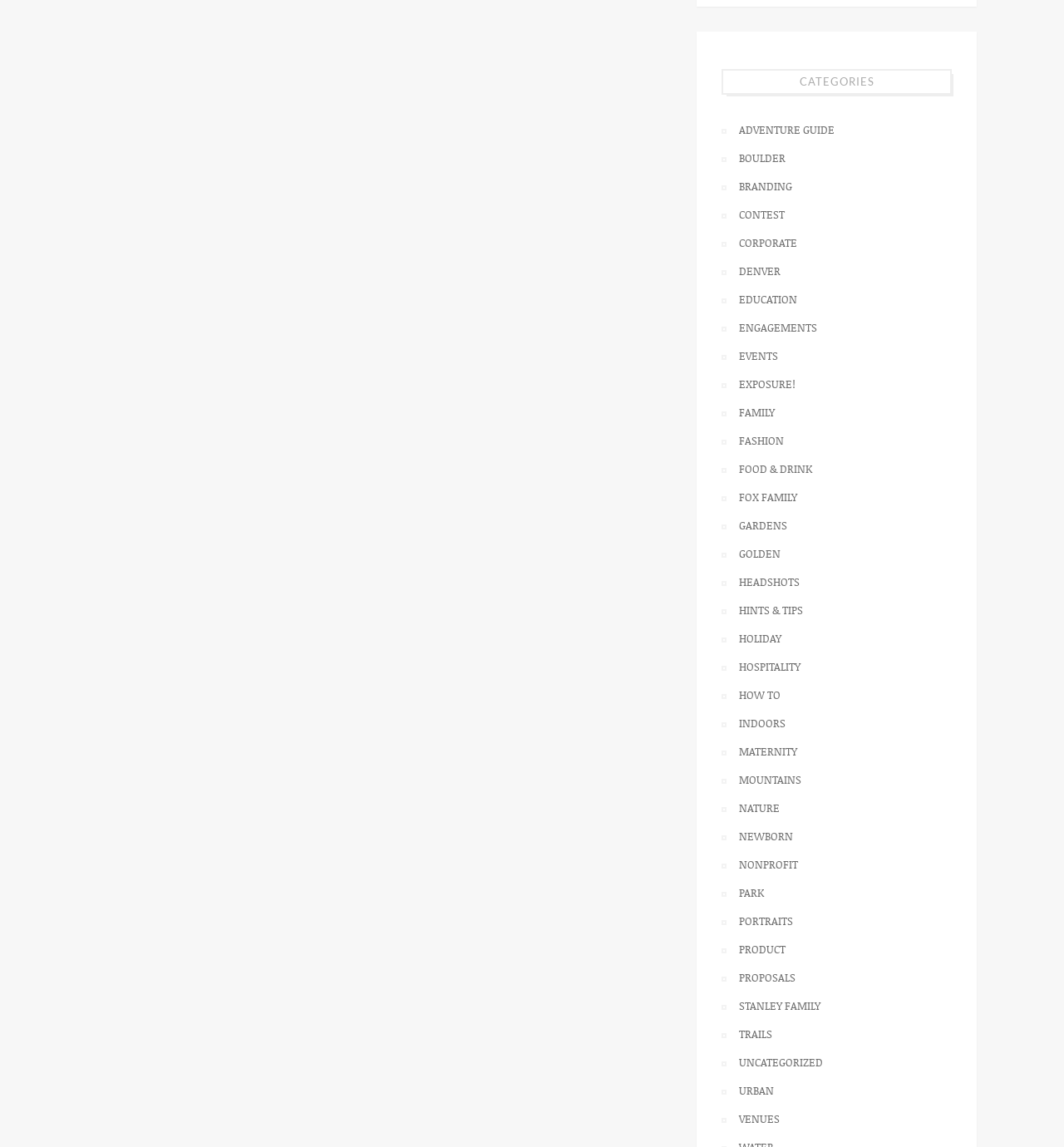Locate the bounding box of the UI element based on this description: "Fox Family". Provide four float numbers between 0 and 1 as [left, top, right, bottom].

[0.678, 0.425, 0.895, 0.442]